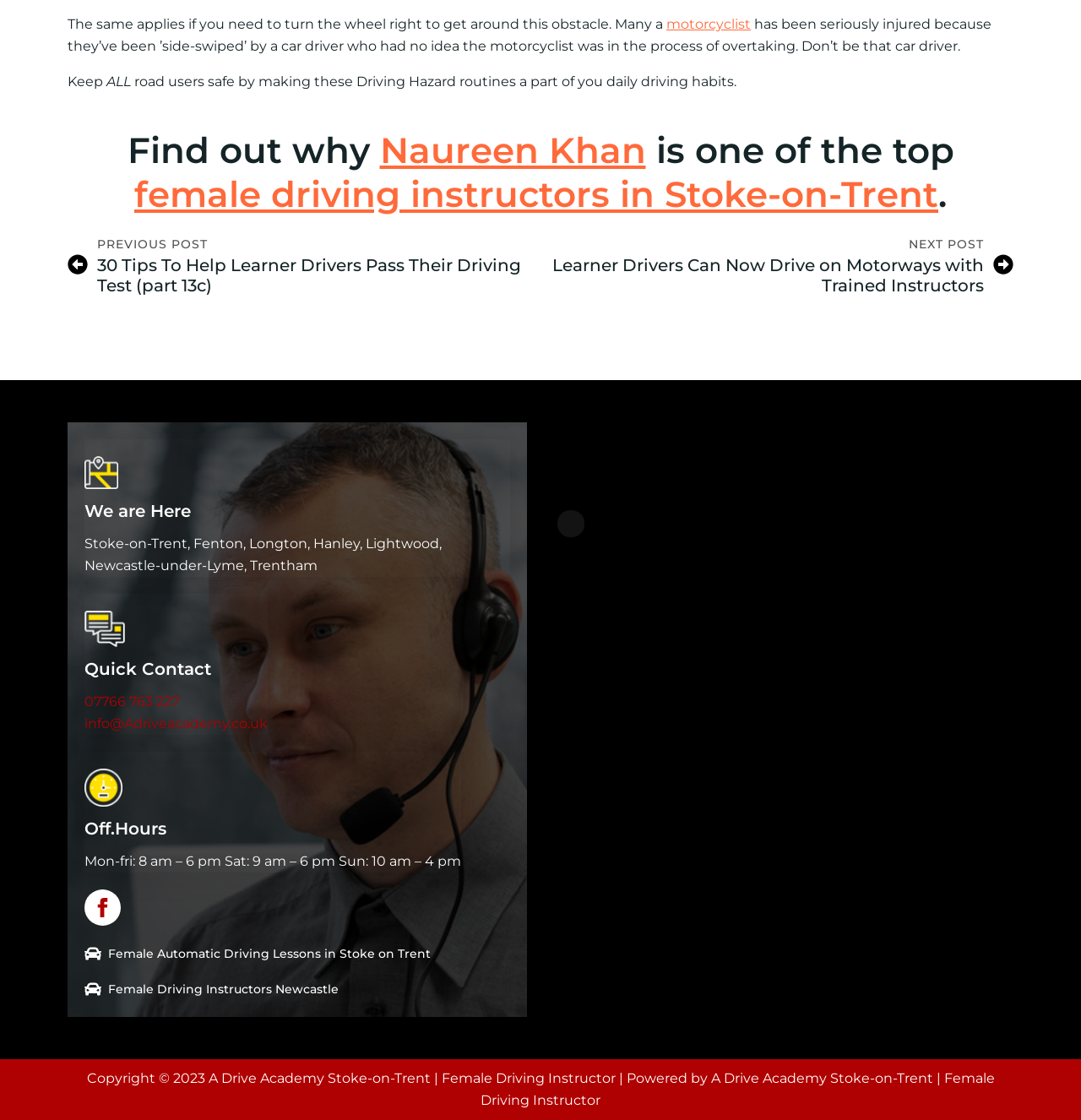Provide the bounding box coordinates of the HTML element described as: "Female Driving Instructors Newcastle". The bounding box coordinates should be four float numbers between 0 and 1, i.e., [left, top, right, bottom].

[0.078, 0.873, 0.398, 0.893]